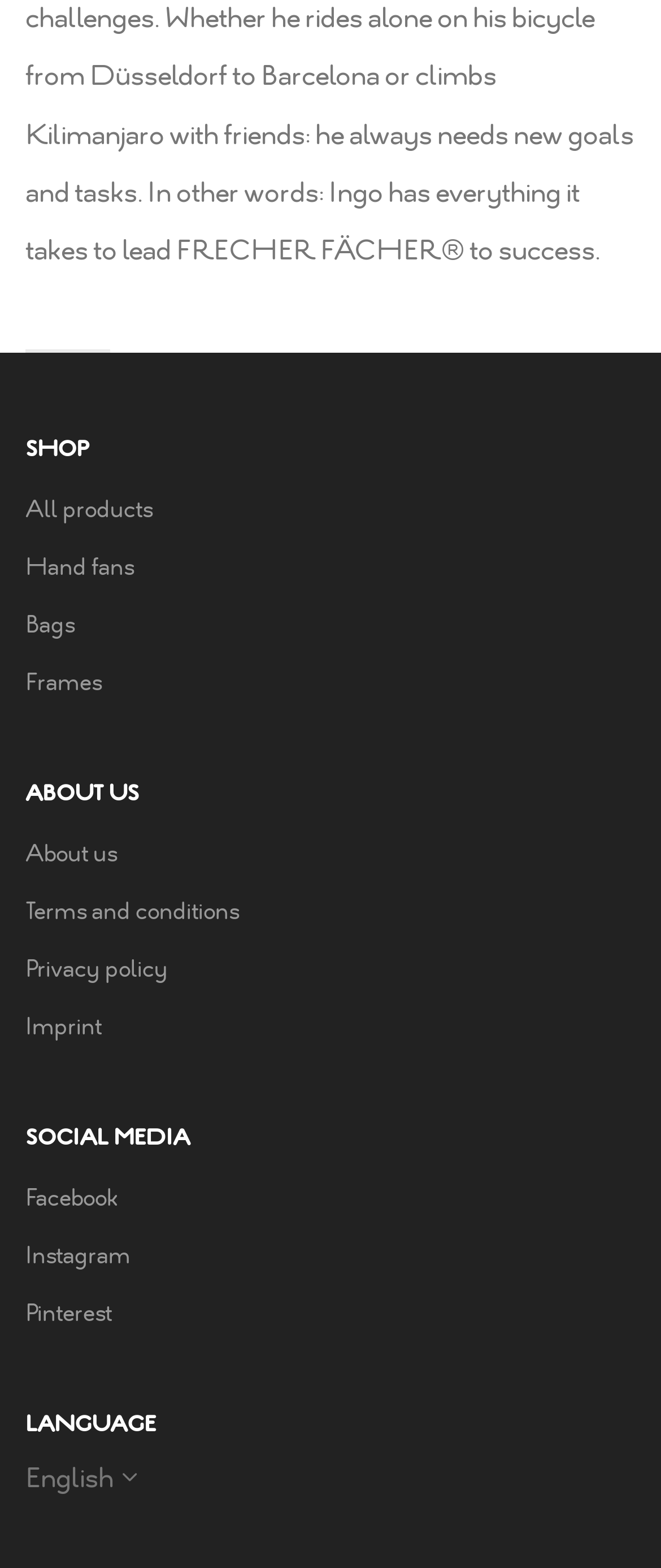Please find the bounding box coordinates of the element that needs to be clicked to perform the following instruction: "Click the C# button". The bounding box coordinates should be four float numbers between 0 and 1, represented as [left, top, right, bottom].

None